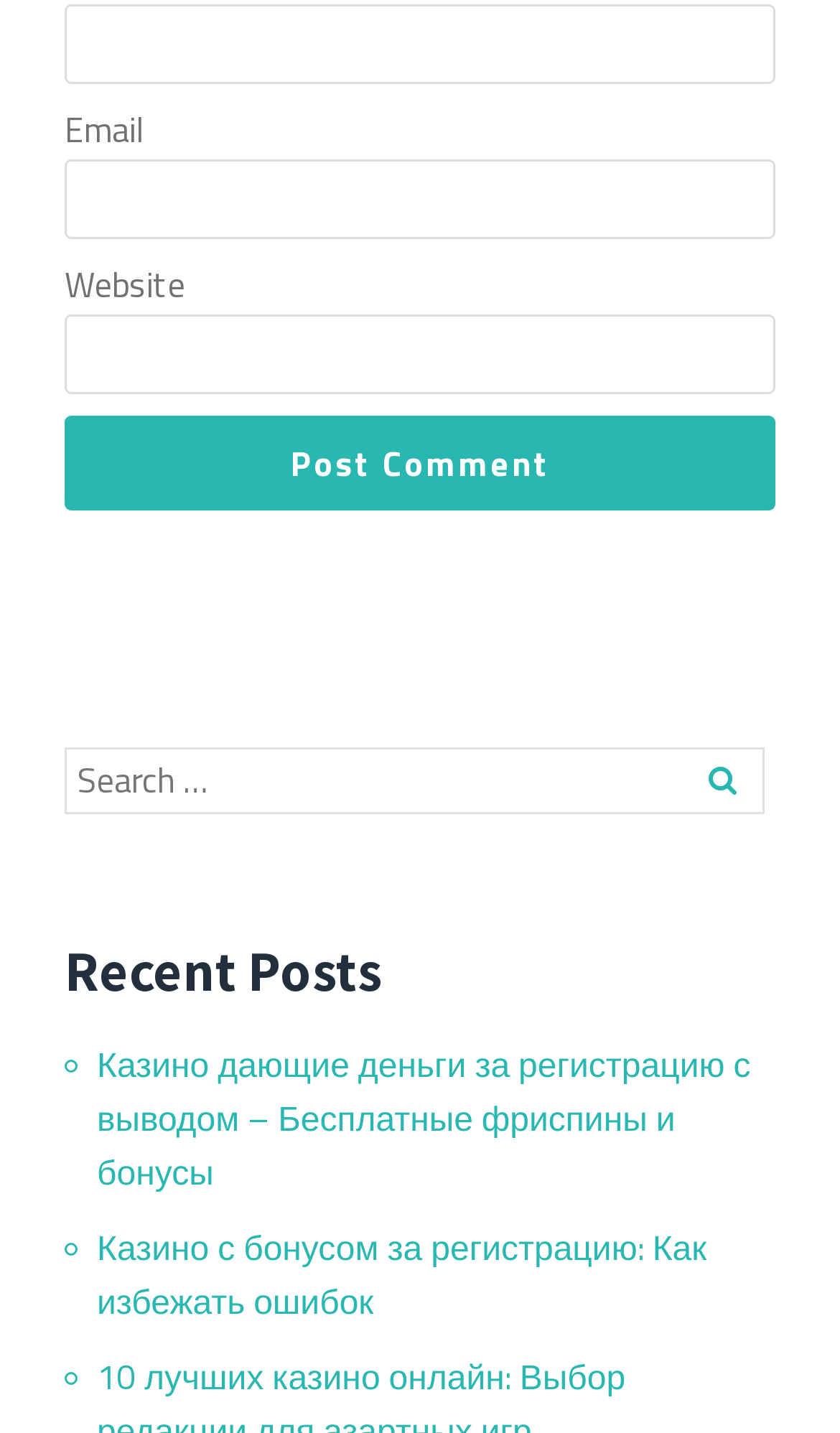Respond to the question with just a single word or phrase: 
What is the topic of the link 'Казино дающие деньги за регистрацию с выводом – Бесплатные фриспины и бонусы'?

Casino registration bonus